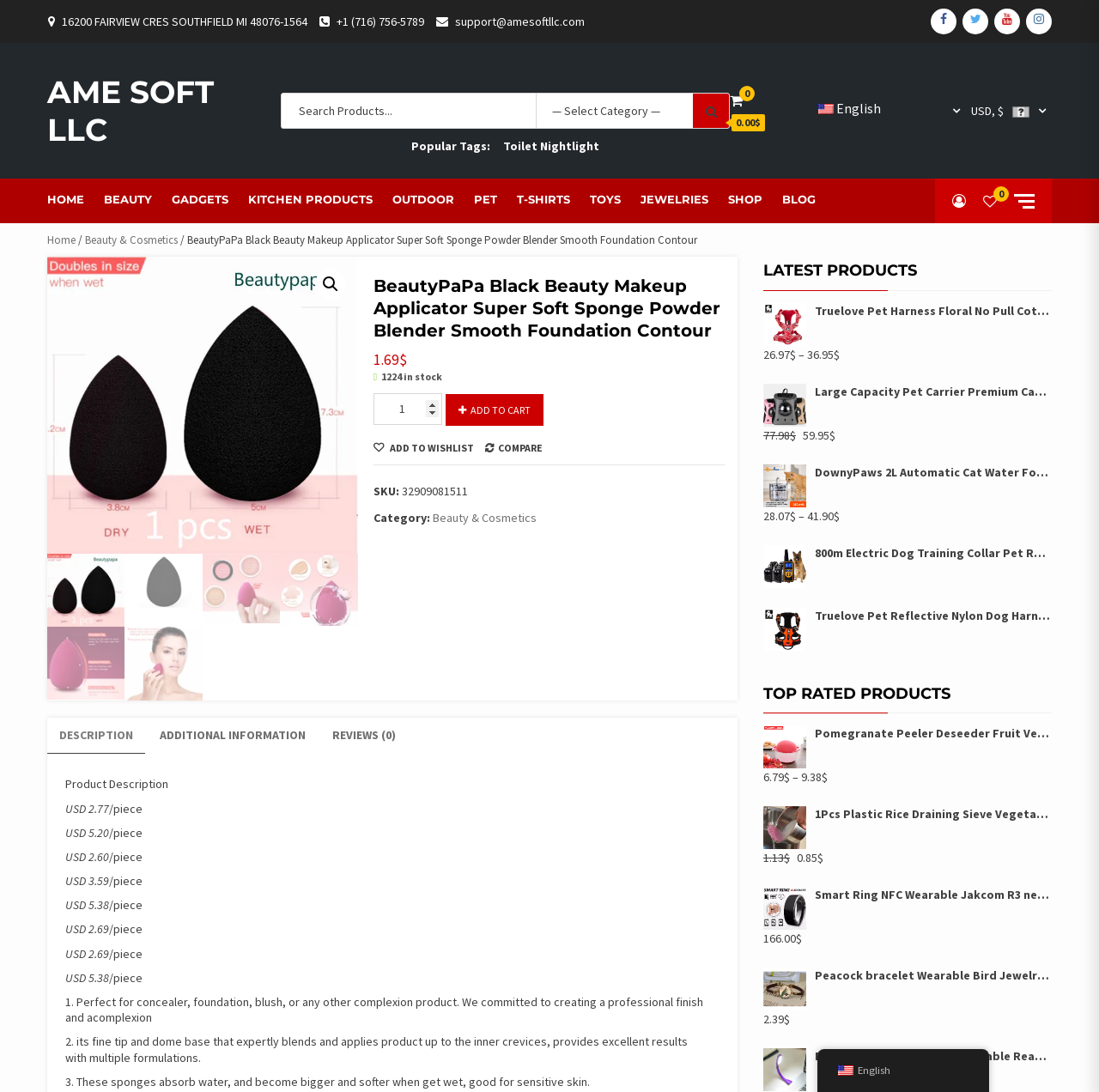Specify the bounding box coordinates for the region that must be clicked to perform the given instruction: "Search for a product".

[0.255, 0.085, 0.664, 0.118]